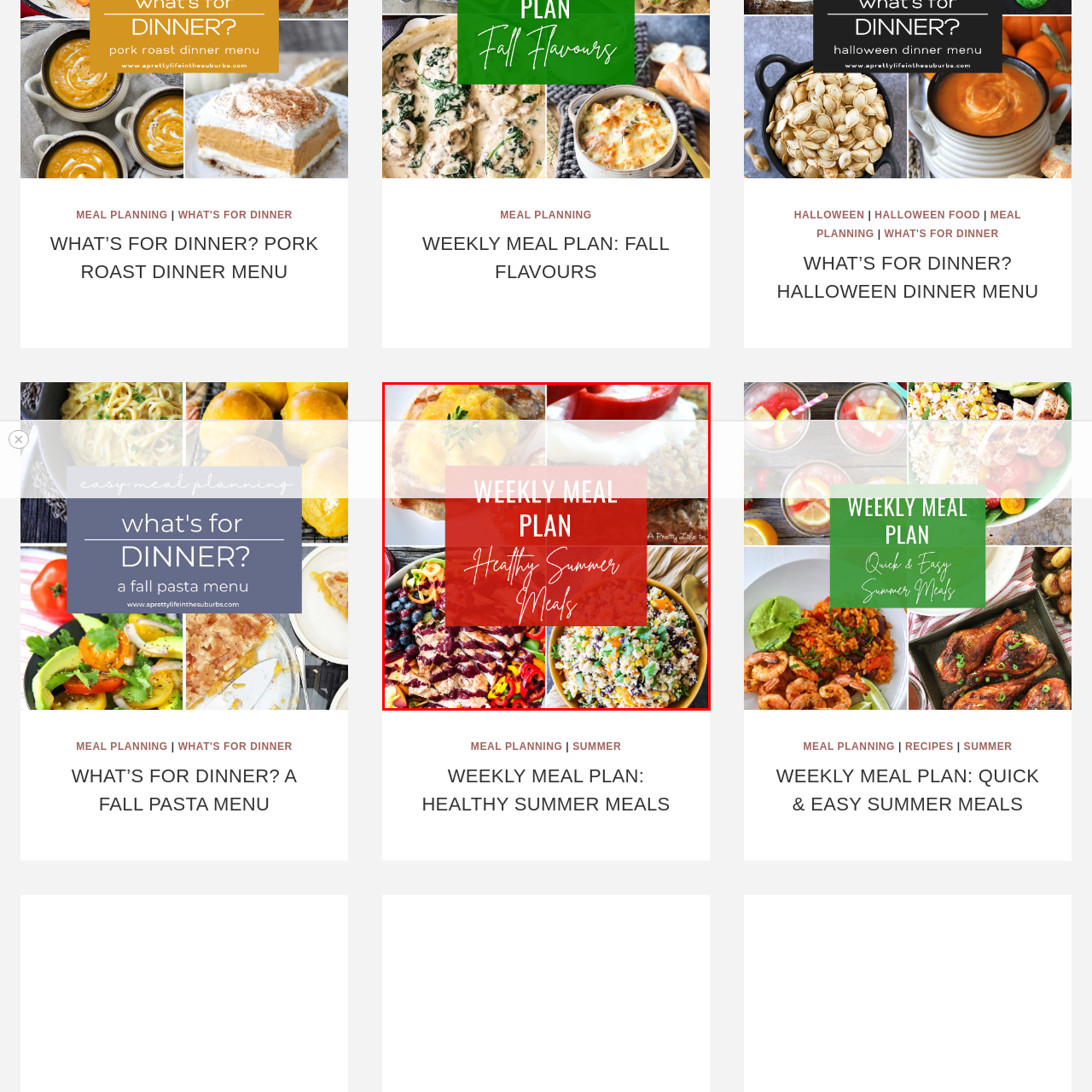What is the focus of the meal plan?
Direct your attention to the image enclosed by the red bounding box and provide a detailed answer to the question.

The caption emphasizes that the meal plan's focus is on nutritious and fresh options for the summer season, as elegantly scripted in the text 'Healthy Summer Meals' below the 'Weekly Meal Plan' title.